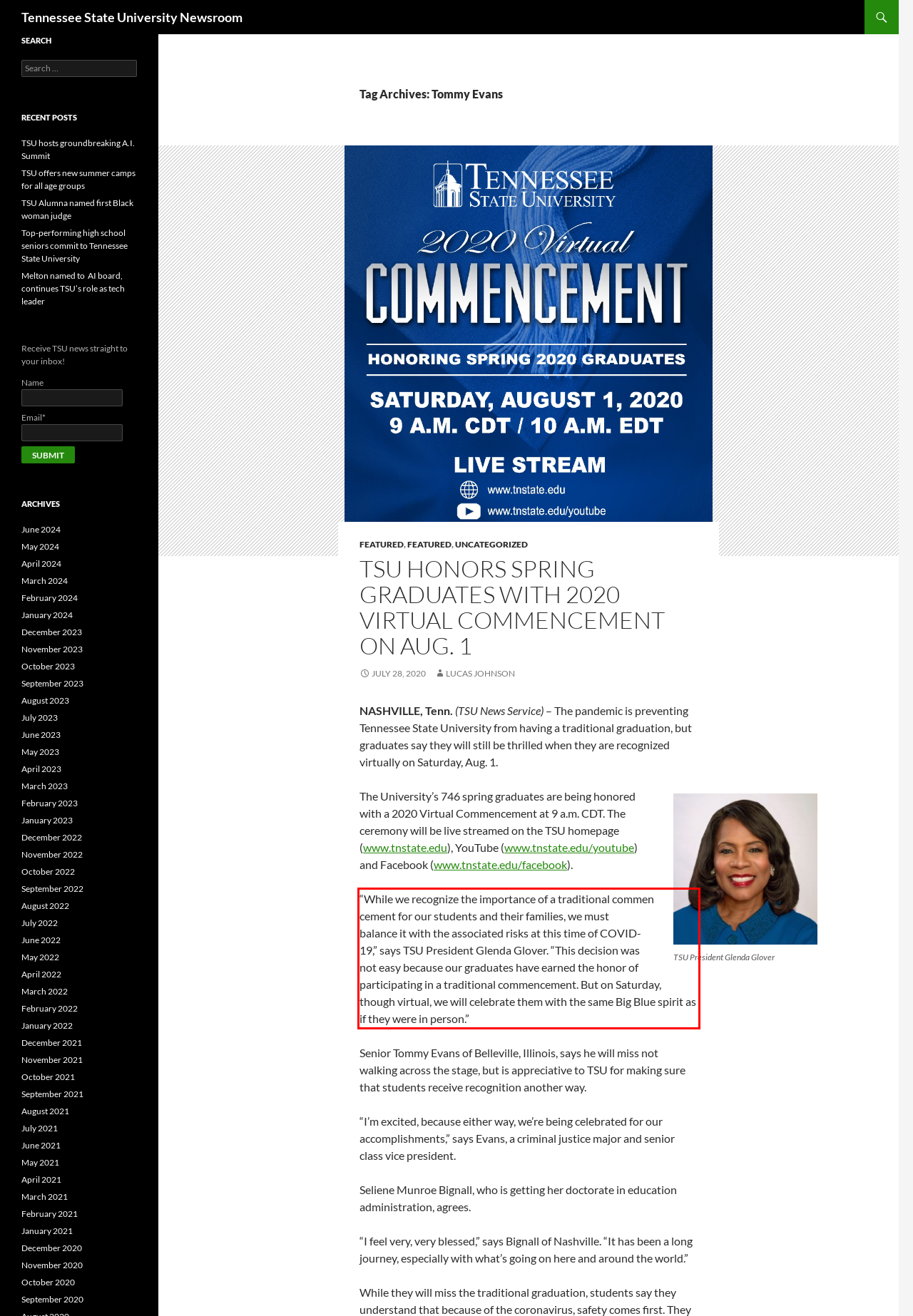Observe the screenshot of the webpage that includes a red rectangle bounding box. Conduct OCR on the content inside this red bounding box and generate the text.

“While we recognize the importance of a traditional commencement for our students and their families, we must balance it with the associated risks at this time of COVID-19,” says TSU President Glenda Glover. “This decision was not easy because our graduates have earned the honor of participating in a traditional commencement. But on Saturday, though virtual, we will celebrate them with the same Big Blue spirit as if they were in person.”